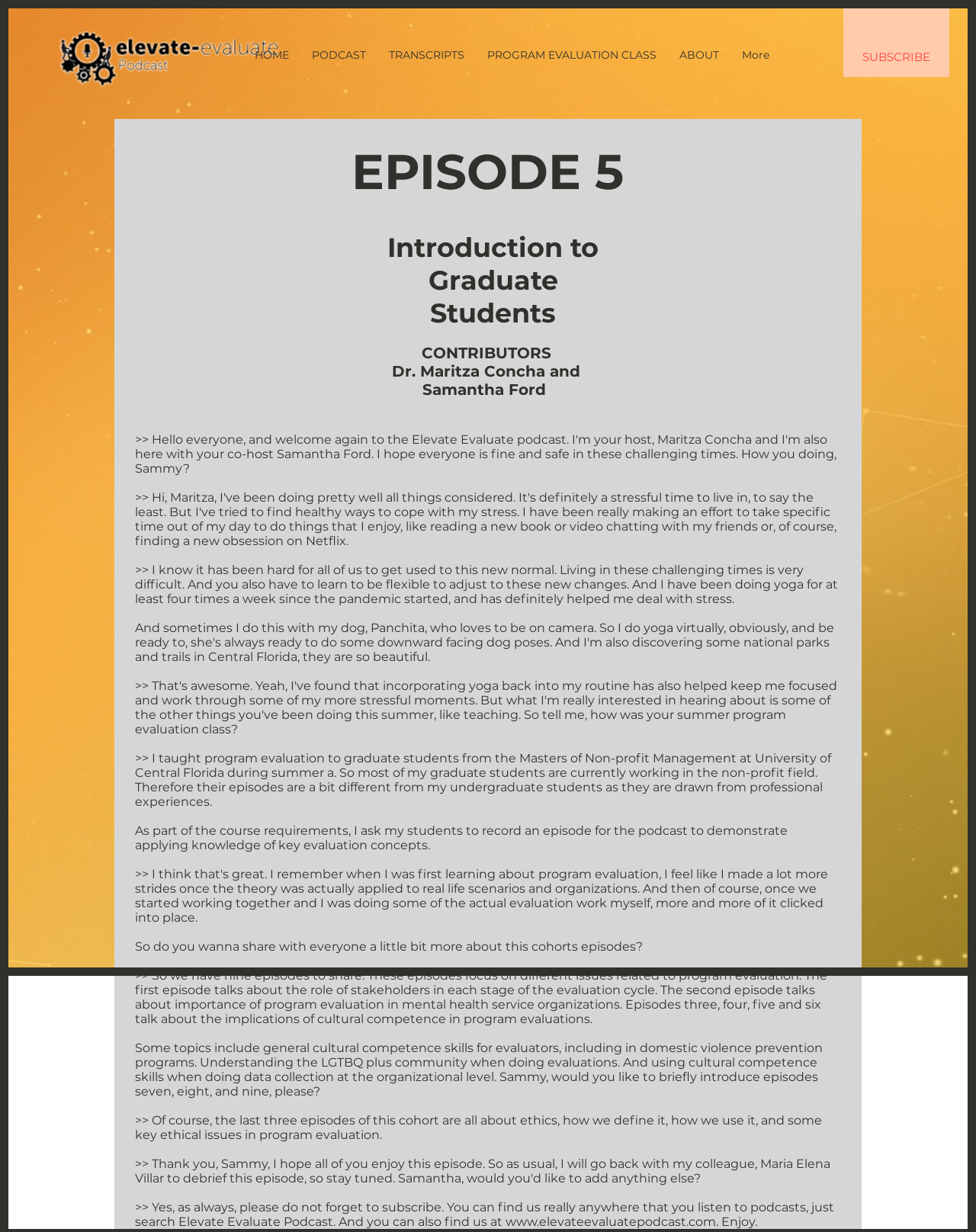Respond to the question with just a single word or phrase: 
What is the topic of the second episode?

importance of program evaluation in mental health service organizations